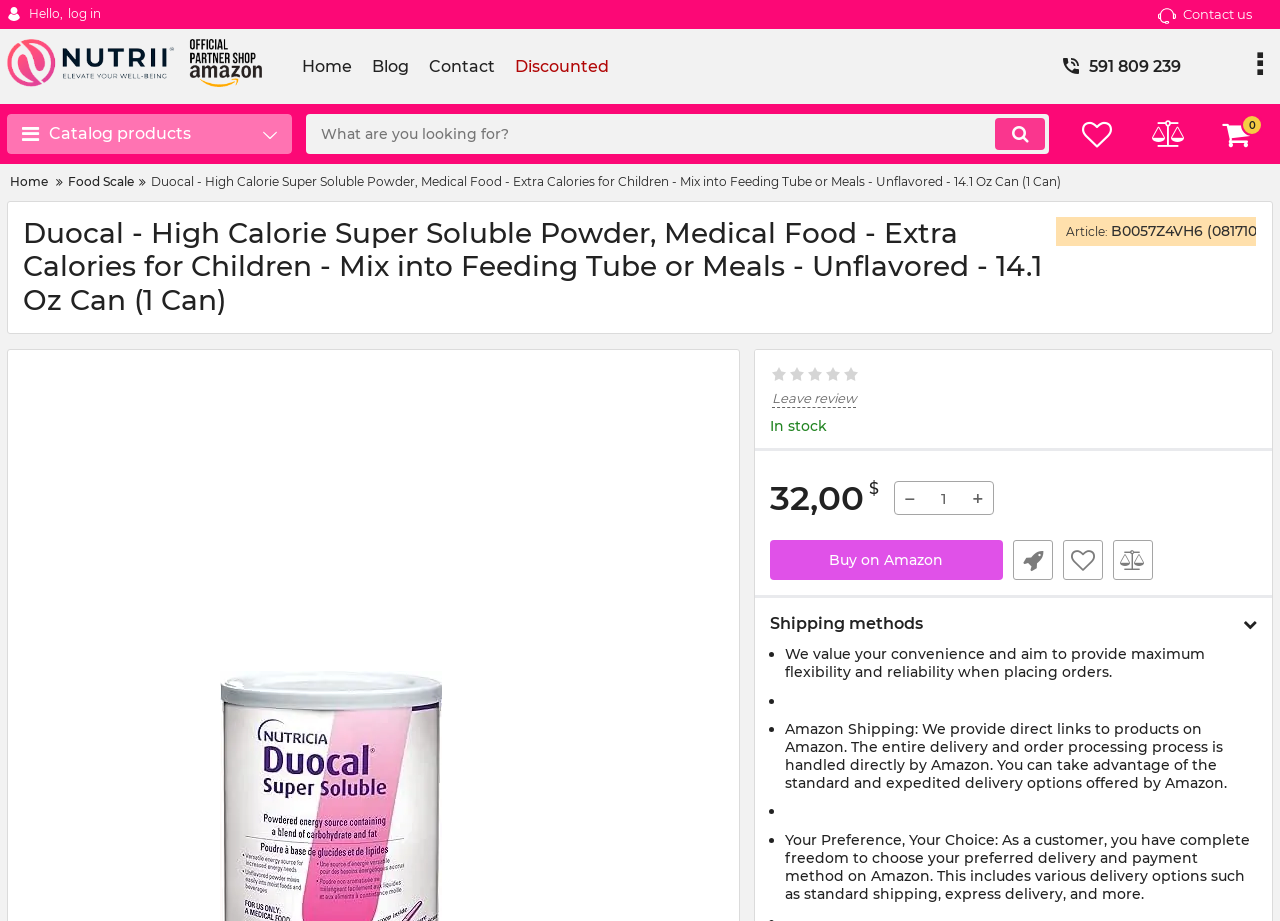Provide a brief response to the question below using one word or phrase:
What is the price of the product?

$32.00